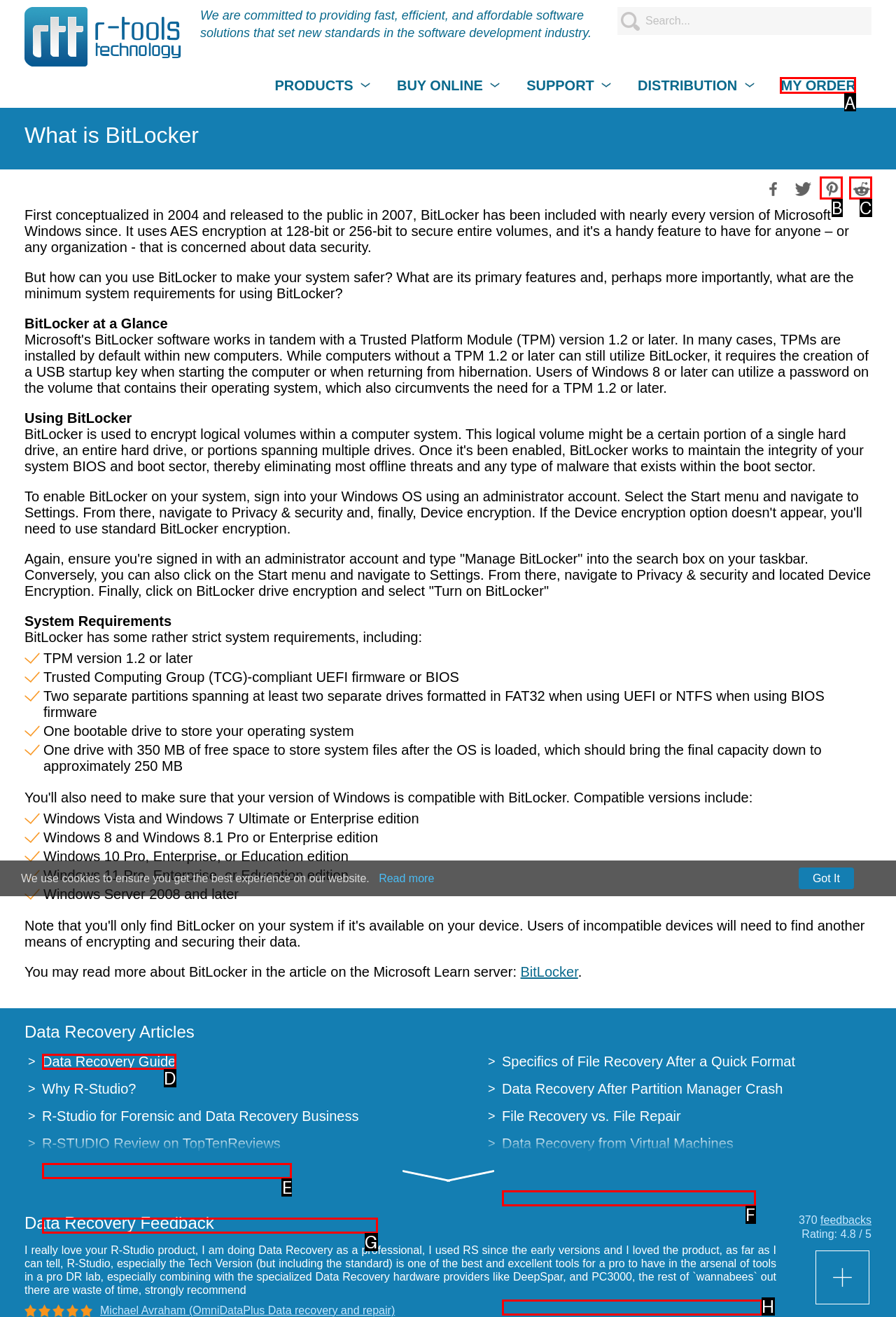Identify the correct HTML element to click to accomplish this task: Click on the 'MY ORDER' link
Respond with the letter corresponding to the correct choice.

A